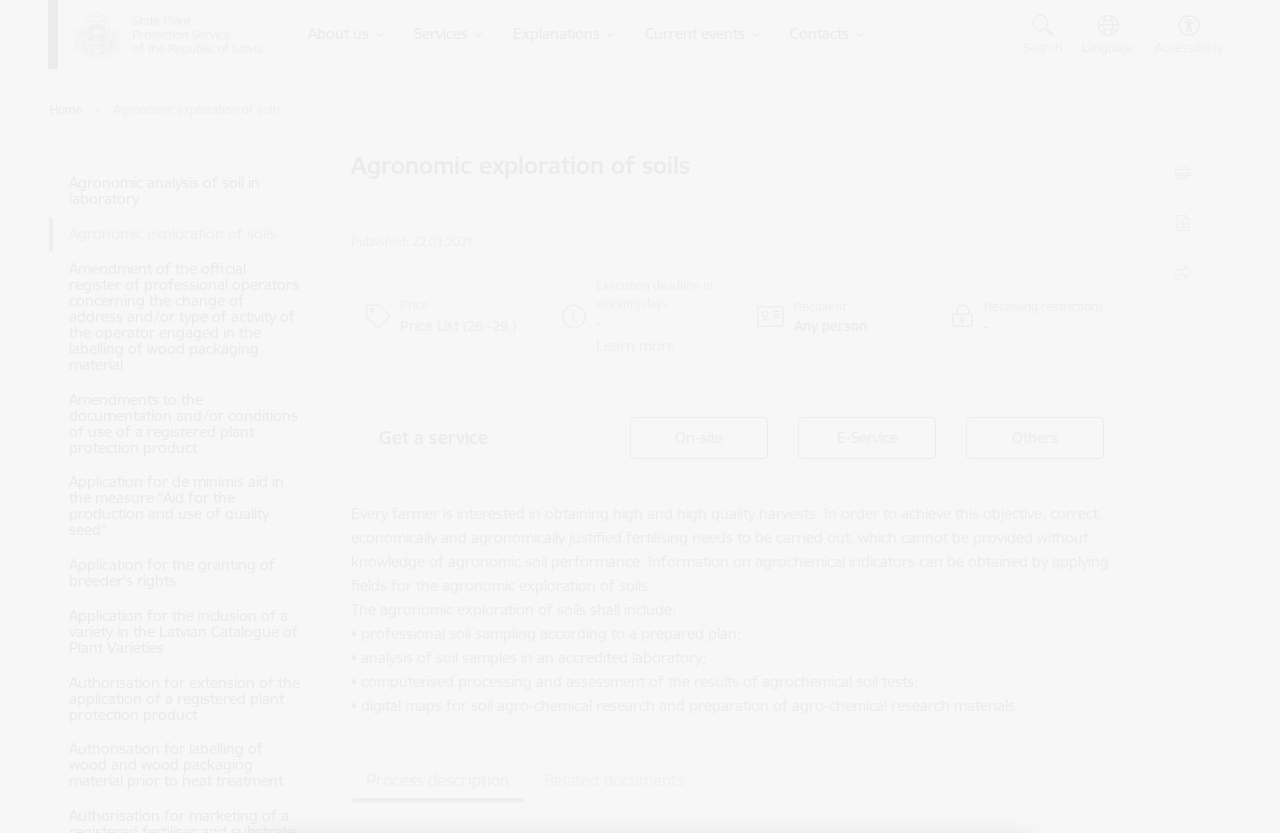How many links are there in the 'Get a service' section?
Based on the image, provide a one-word or brief-phrase response.

3